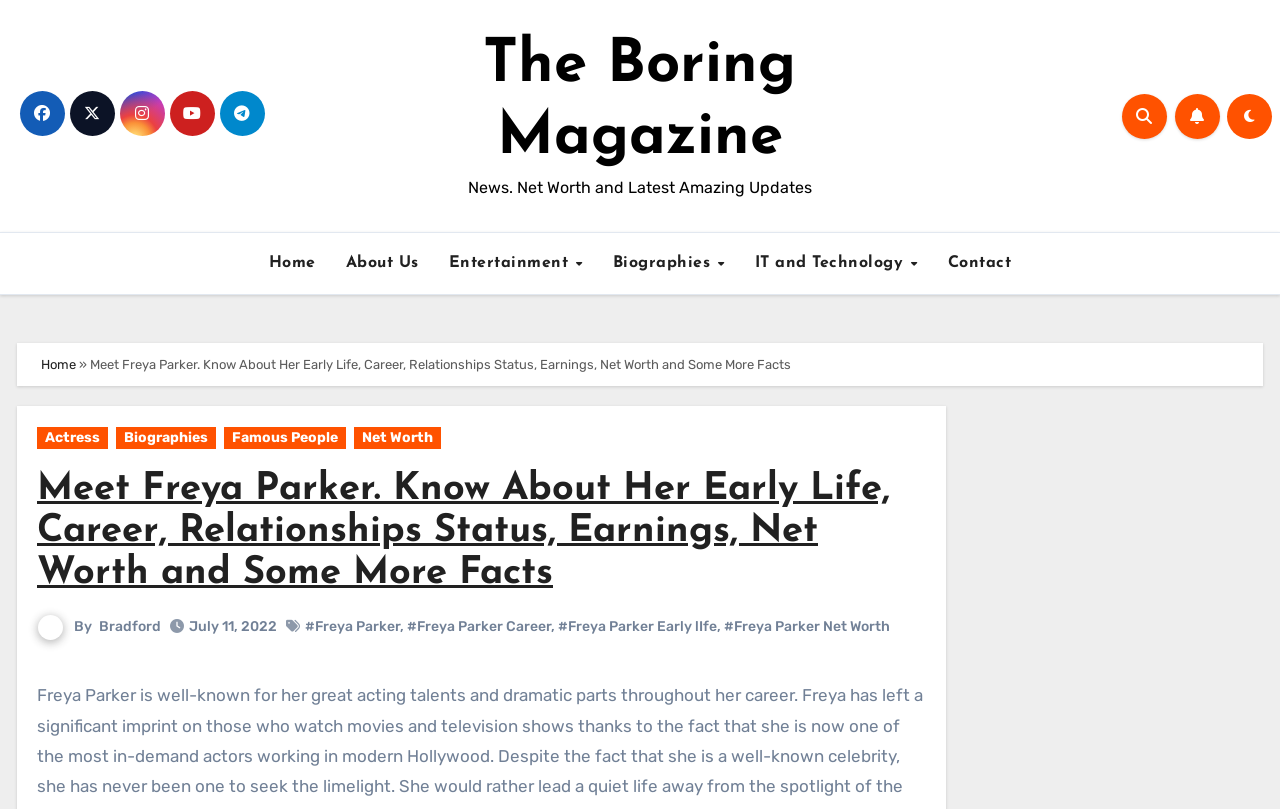Find the bounding box coordinates of the element I should click to carry out the following instruction: "View Entertainment news".

[0.339, 0.298, 0.467, 0.353]